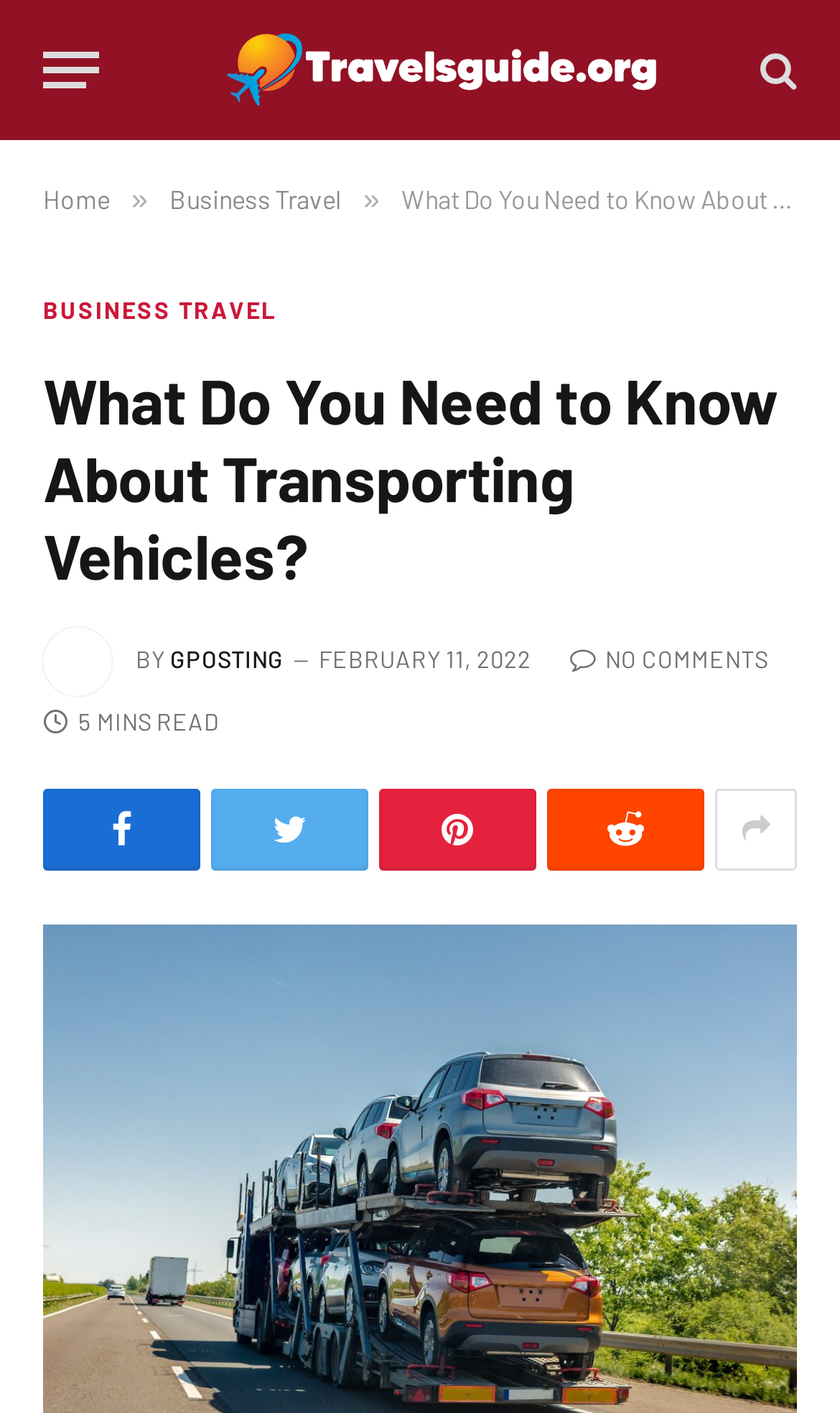Find the bounding box coordinates for the element that must be clicked to complete the instruction: "Read the article about business travel". The coordinates should be four float numbers between 0 and 1, indicated as [left, top, right, bottom].

[0.202, 0.13, 0.407, 0.151]